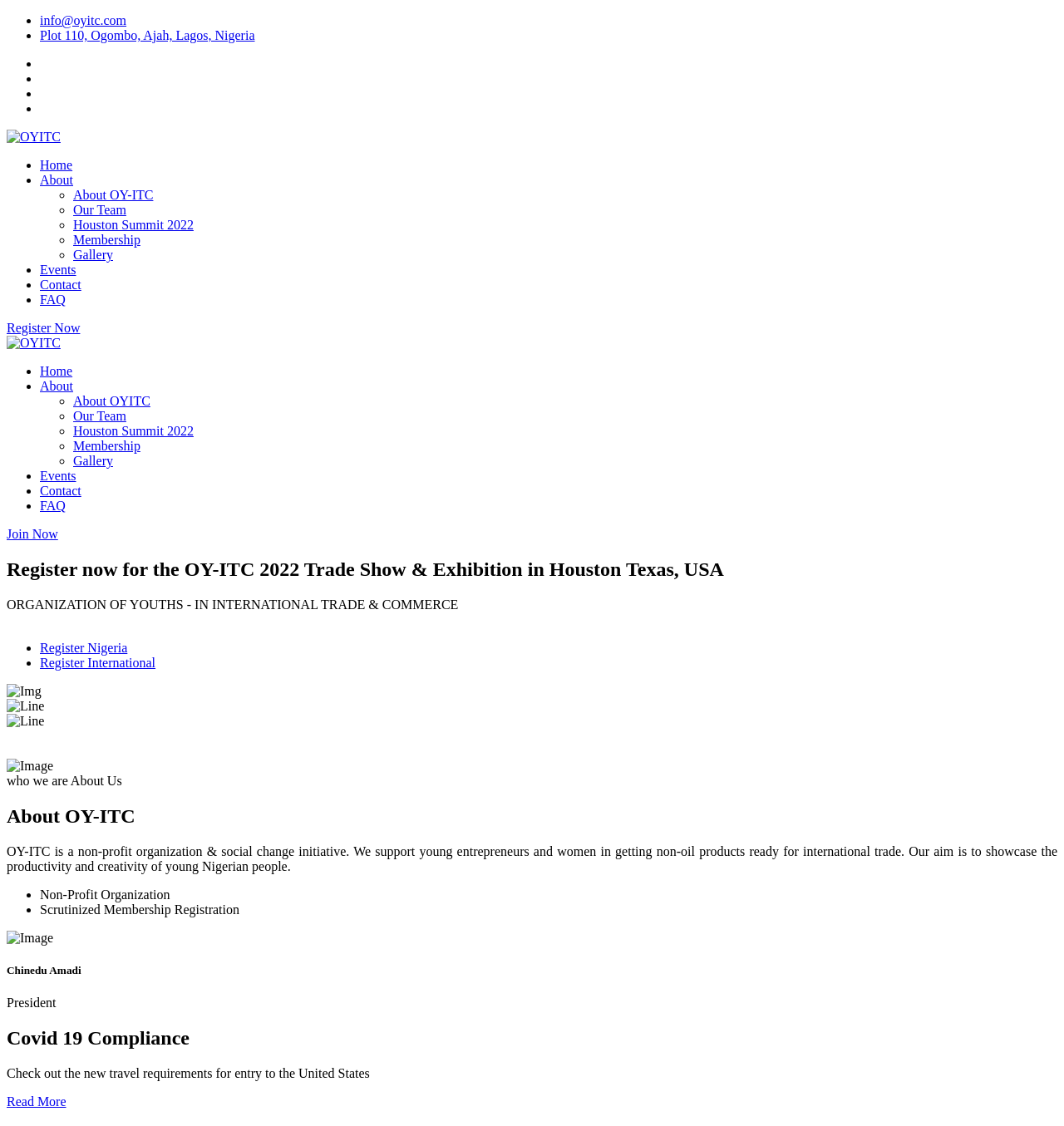Analyze the image and deliver a detailed answer to the question: What is the event mentioned on the webpage?

The event mentioned on the webpage is the Houston Summit 2022, which is a trade show and exhibition, as indicated by the link 'Houston Summit 2022' and the heading 'Register now for the OY-ITC 2022 Trade Show & Exhibition in Houston Texas, USA'.